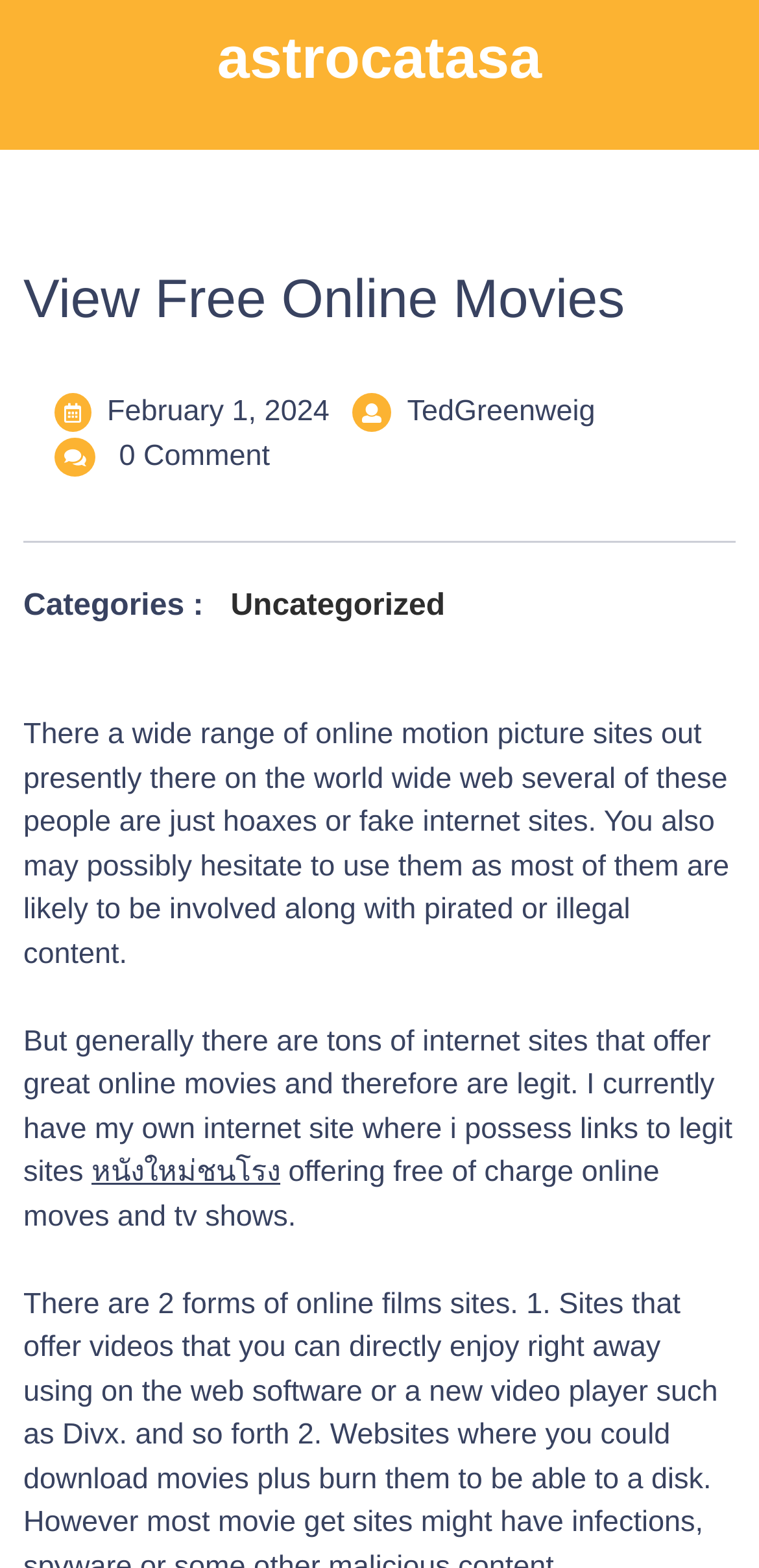What is the language of the link 'หนังใหม่ชนโรง'?
Based on the image, give a concise answer in the form of a single word or short phrase.

Thai